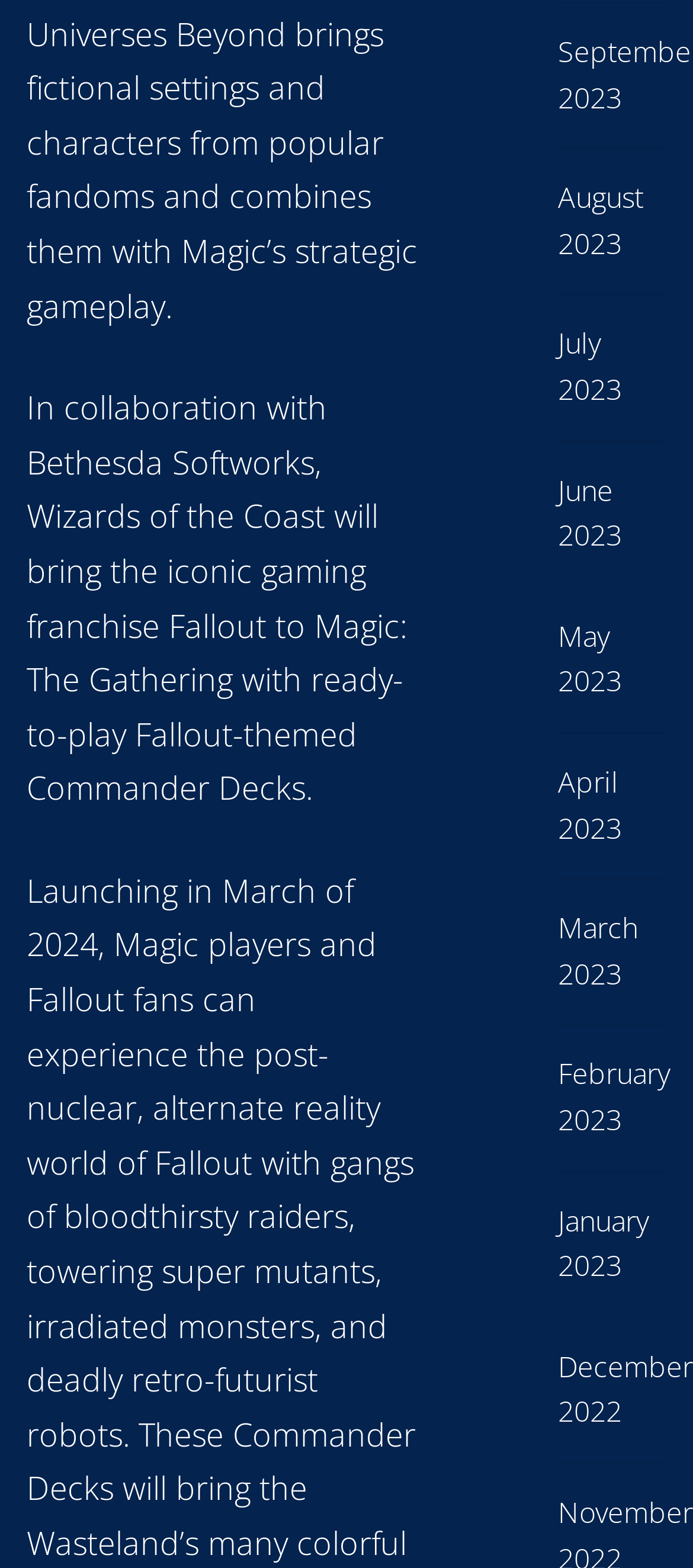What is the theme of the Commander Decks?
Refer to the image and respond with a one-word or short-phrase answer.

Fallout